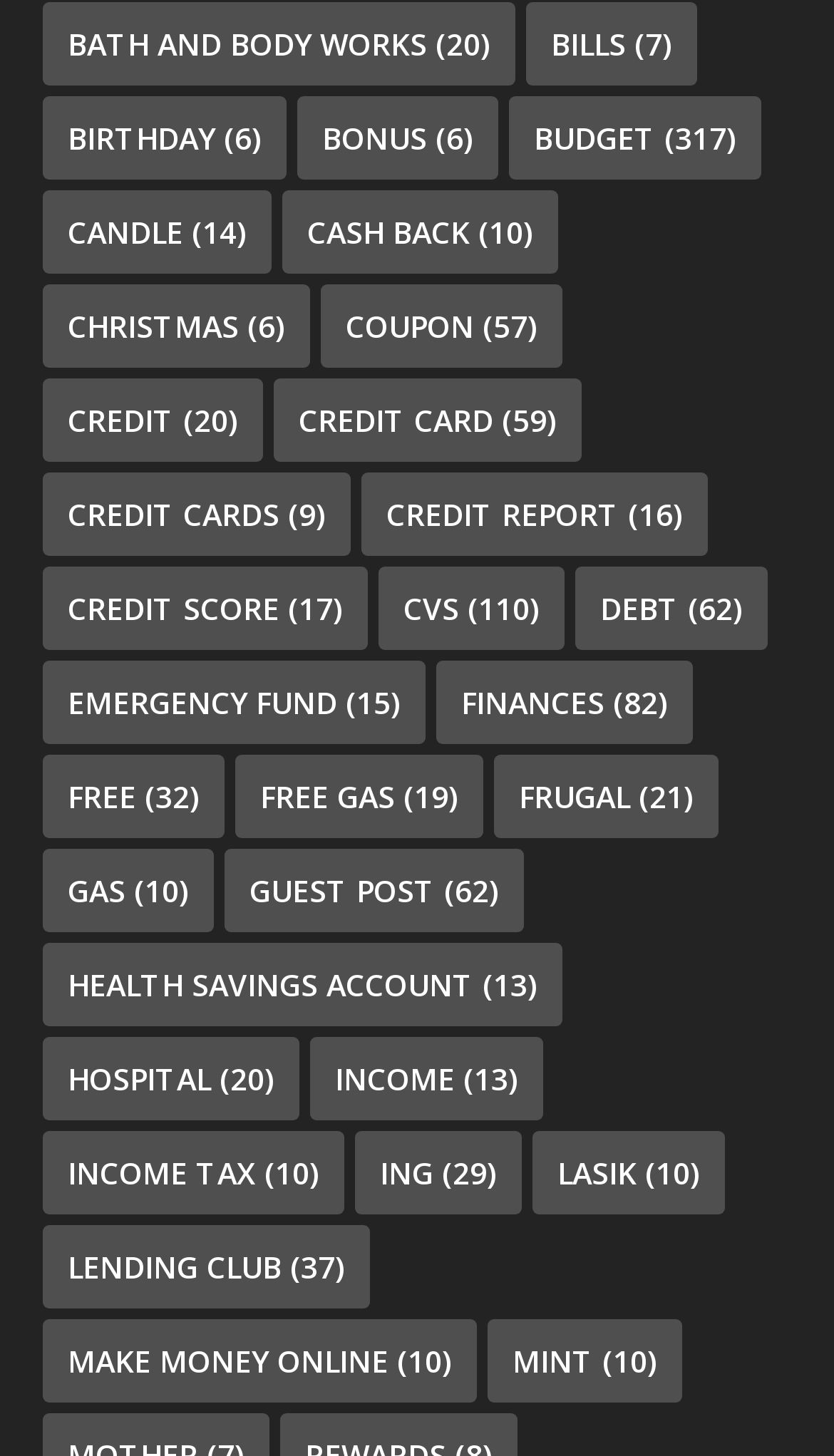Find the bounding box coordinates of the element's region that should be clicked in order to follow the given instruction: "Learn about Finances". The coordinates should consist of four float numbers between 0 and 1, i.e., [left, top, right, bottom].

[0.522, 0.453, 0.829, 0.51]